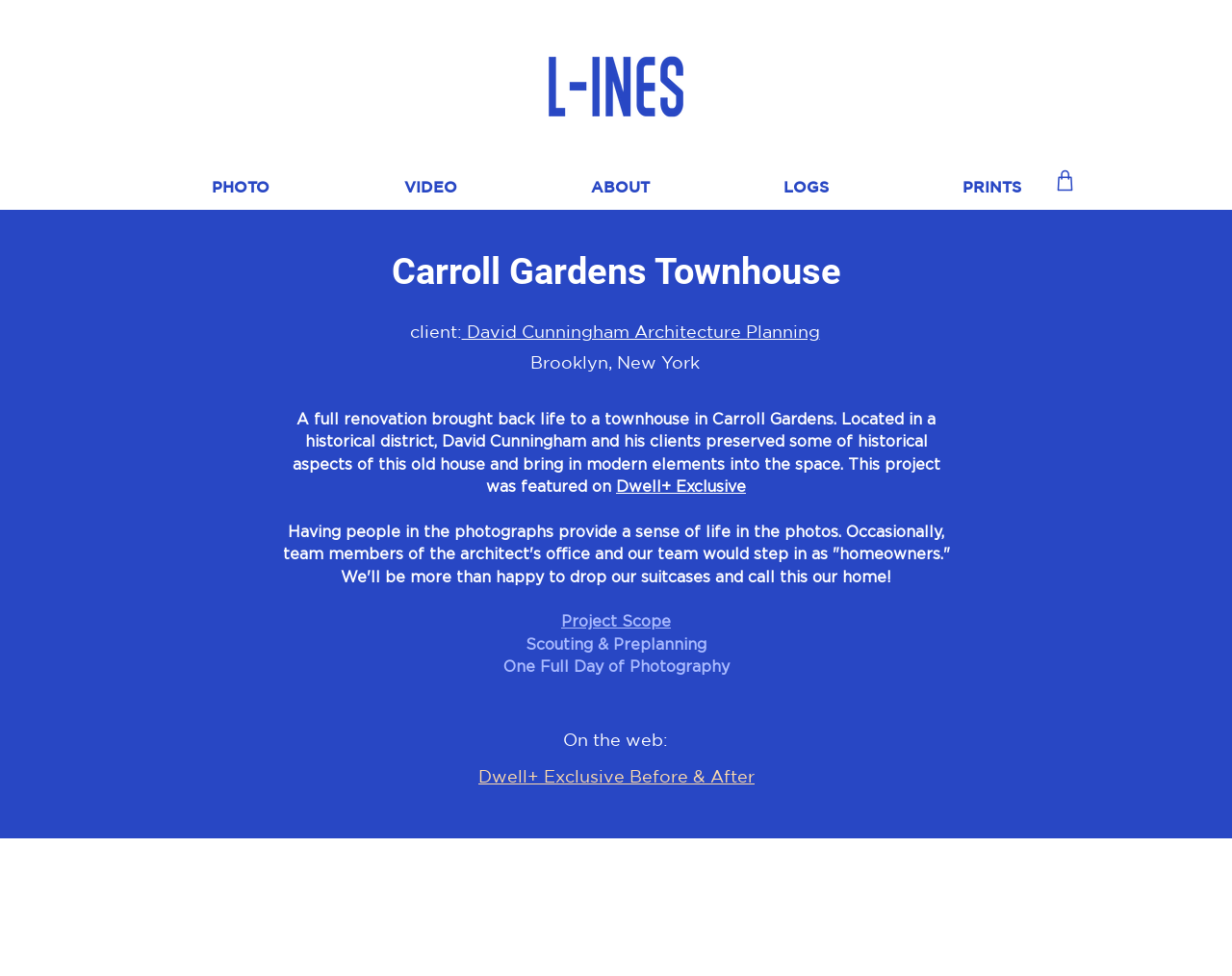Locate the bounding box coordinates of the clickable region to complete the following instruction: "View project details of Carroll Gardens Townhouse."

[0.117, 0.256, 0.883, 0.3]